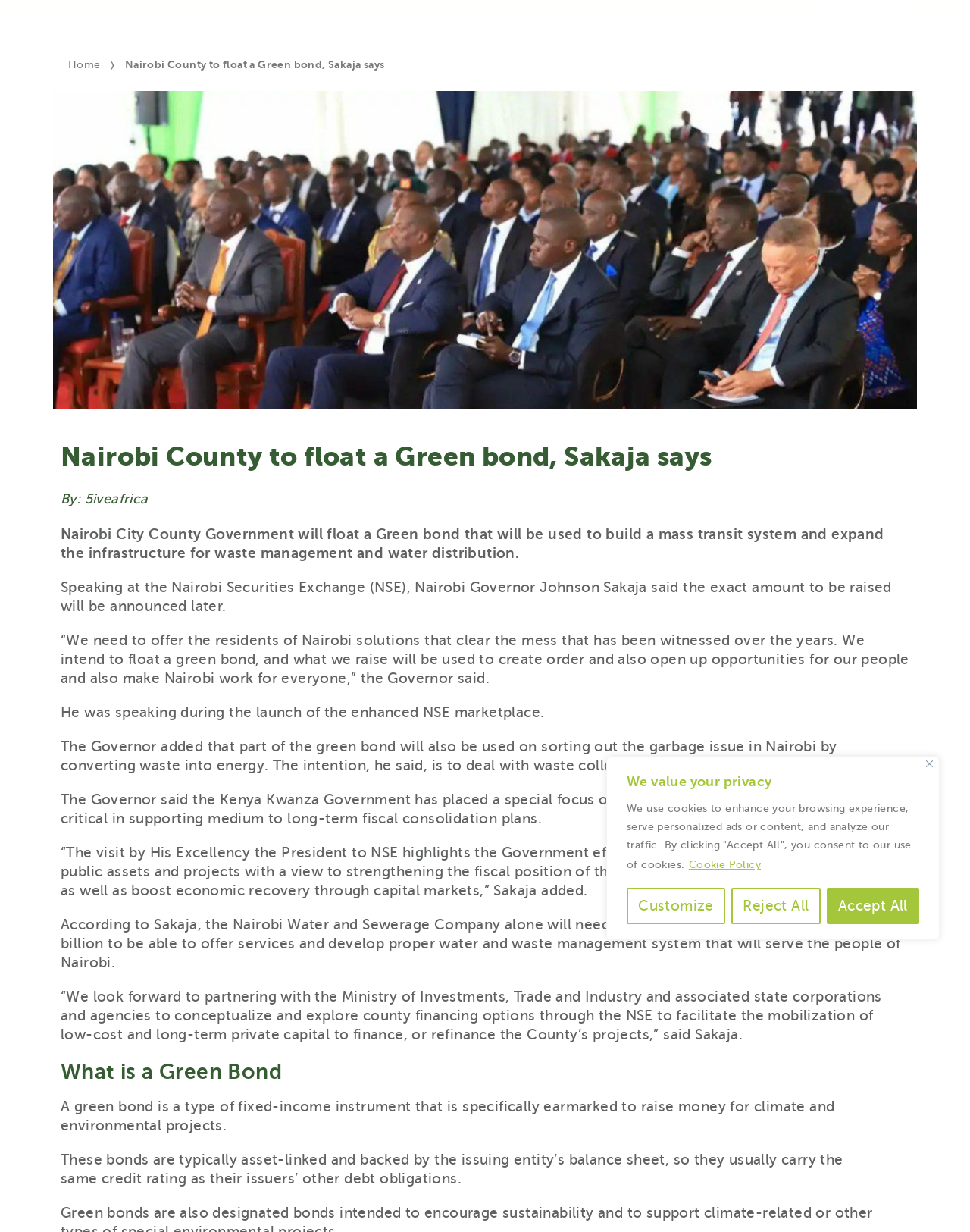Generate a thorough explanation of the webpage's elements.

The webpage is about Nairobi County's plan to float a Green bond to finance infrastructure projects, including a mass transit system, waste management, and water distribution. At the top right corner, there is a cookie policy notification with a "Close" button, and below it, there are several buttons to customize, reject, or accept all cookies. 

On the top left, there is the FSD Africa logo, and next to it, a navigation menu with links to "About Us", "AfDB", "FSDAi", "Our Work", "Our Impact", "Work With Us", and "Newsroom". 

Below the navigation menu, there is a search bar with a search button and a placeholder text "Search for:". 

The main content of the webpage is an article about Nairobi County's plan to float a Green bond. The article title "Nairobi County to float a Green bond, Sakaja says" is displayed prominently, followed by the article text, which describes the county's plan to raise funds for infrastructure projects. The article is divided into several paragraphs, each describing a different aspect of the plan, including the use of the funds, the benefits of the project, and the county's efforts to stimulate private investments.

At the bottom of the article, there is a section titled "What is a Green Bond", which provides a brief explanation of what a Green bond is and how it works.